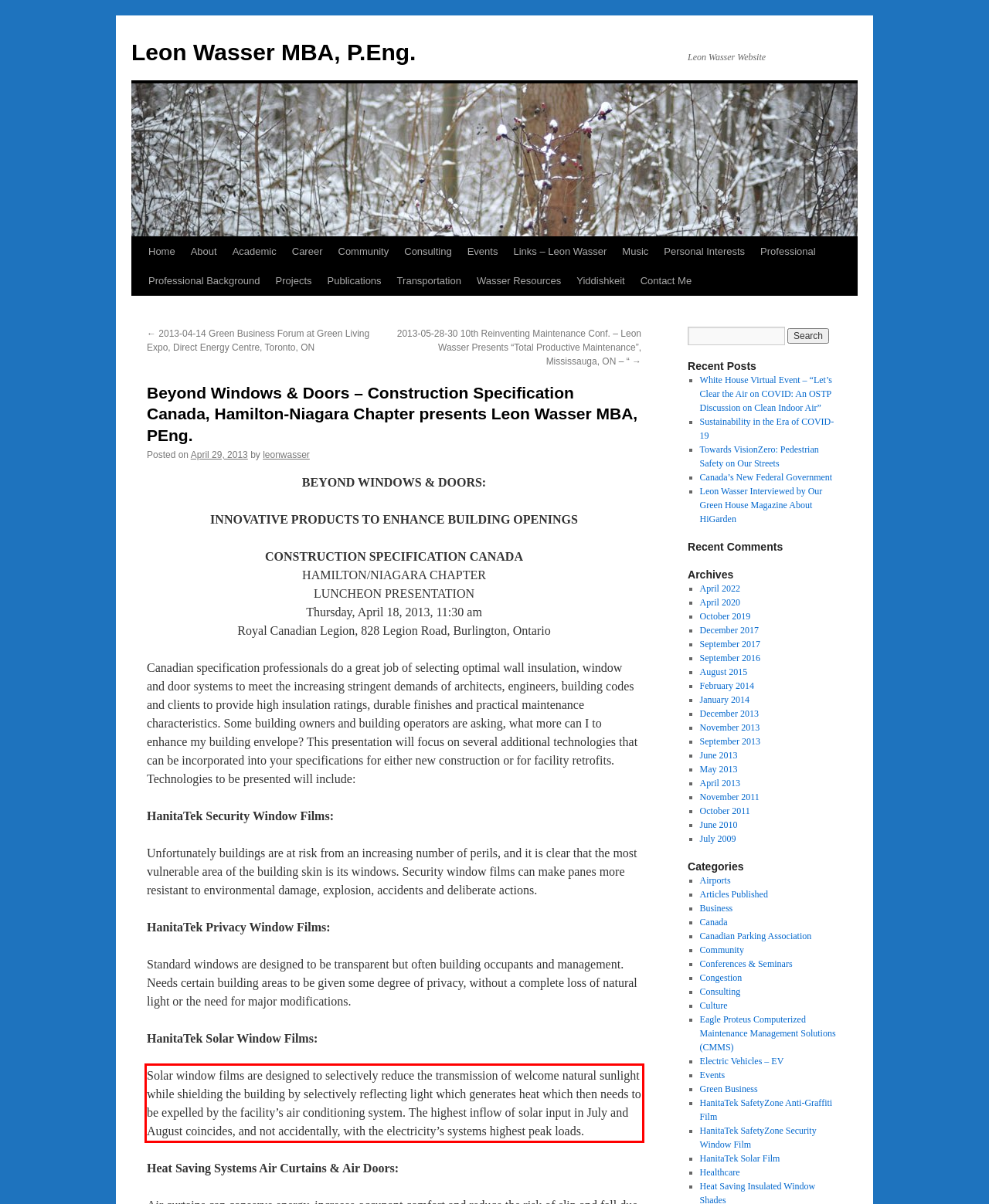Examine the screenshot of the webpage, locate the red bounding box, and perform OCR to extract the text contained within it.

Solar window films are designed to selectively reduce the transmission of welcome natural sunlight while shielding the building by selectively reflecting light which generates heat which then needs to be expelled by the facility’s air conditioning system. The highest inflow of solar input in July and August coincides, and not accidentally, with the electricity’s systems highest peak loads.